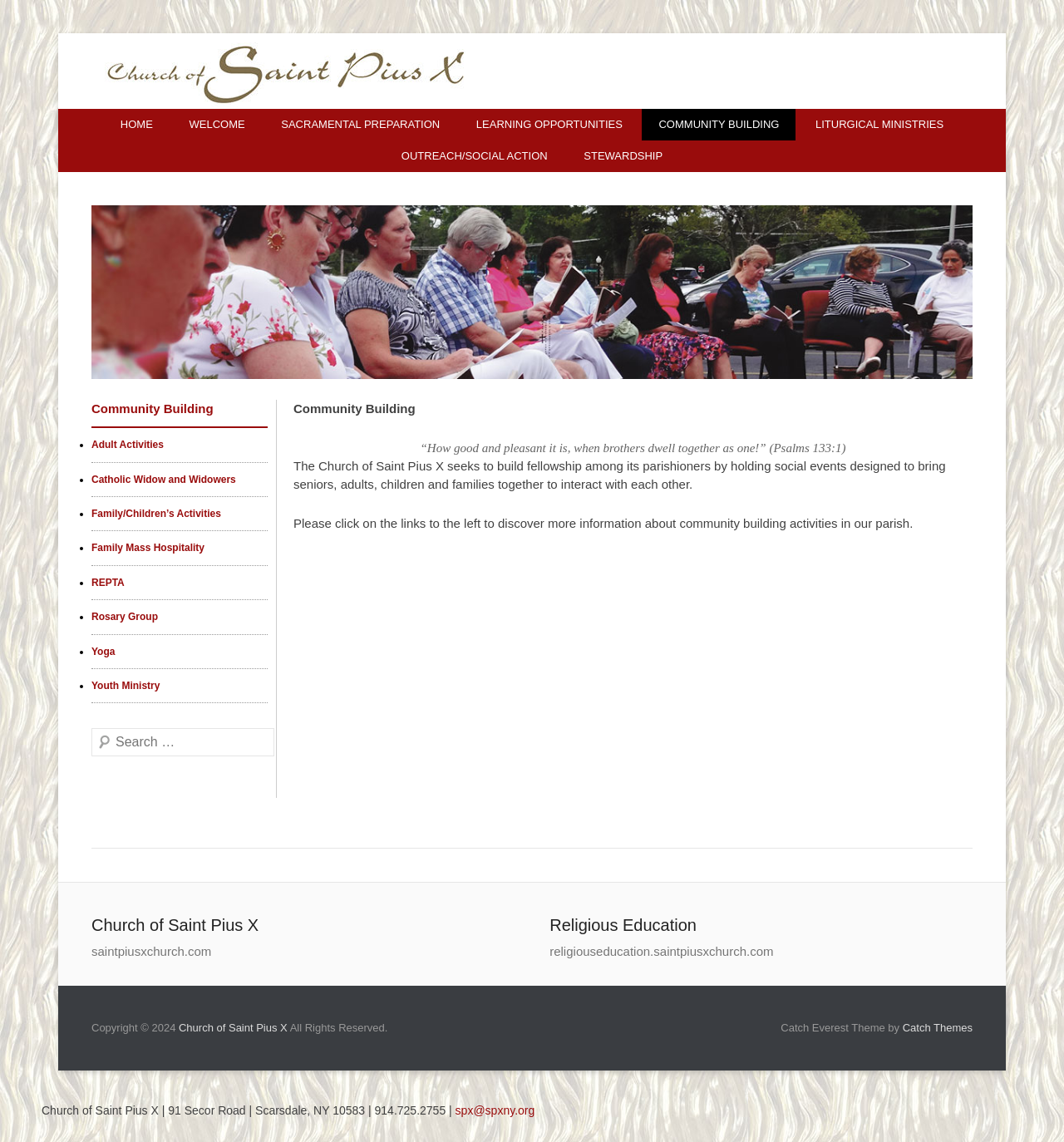Answer the question below in one word or phrase:
How many links are there in the primary menu?

8